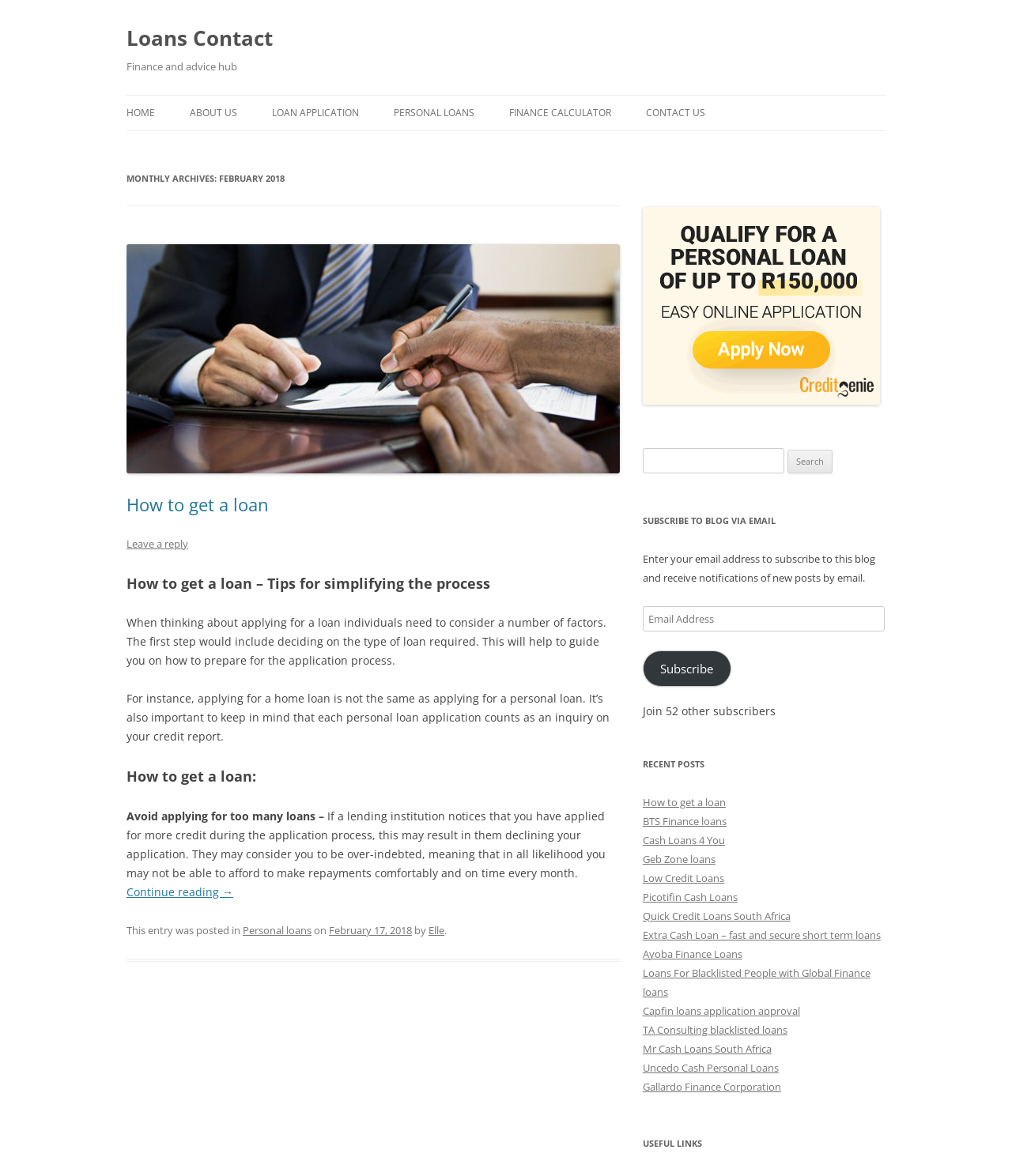Please mark the clickable region by giving the bounding box coordinates needed to complete this instruction: "Click on 'HOME'".

[0.125, 0.081, 0.153, 0.111]